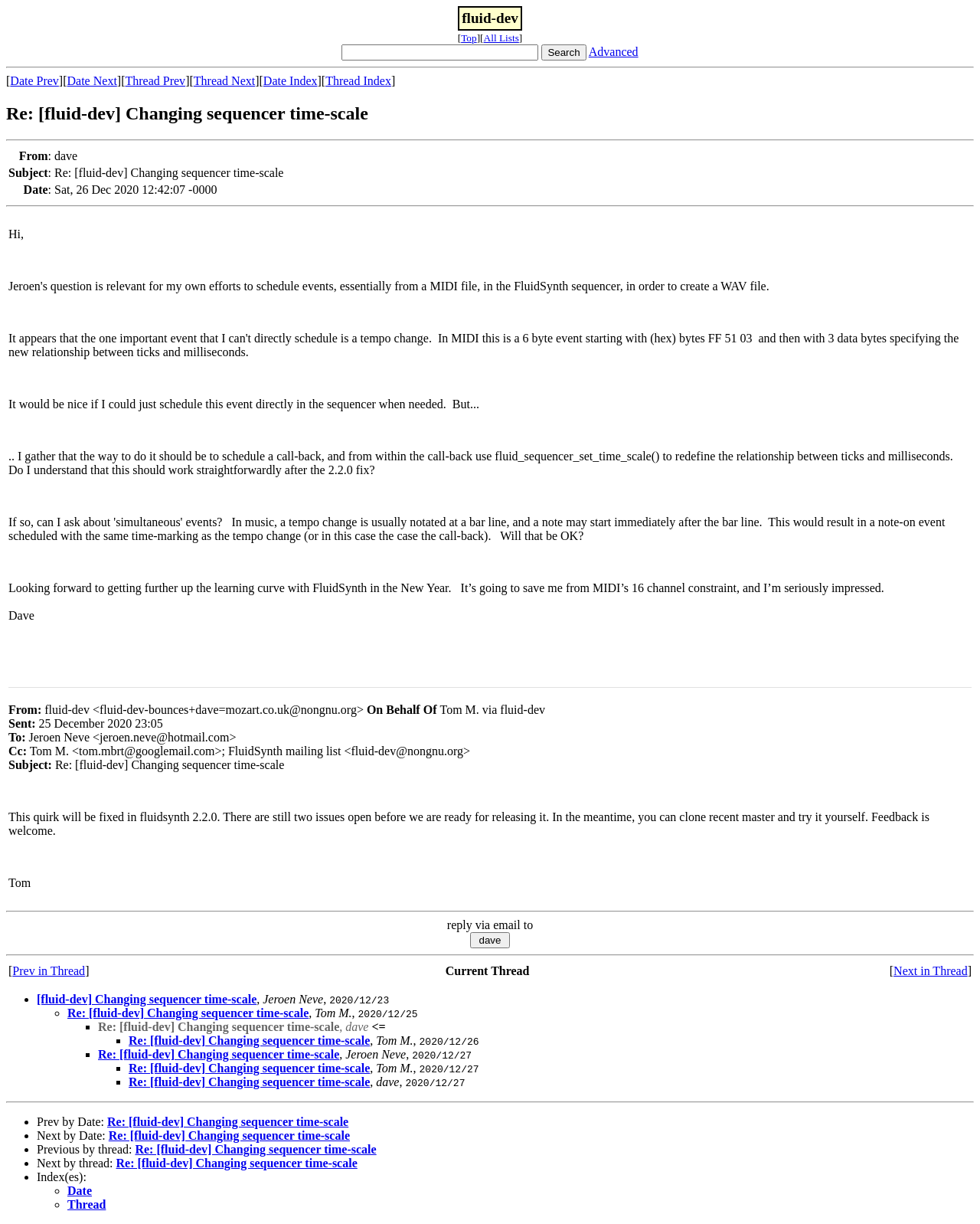What is the date of the email?
Please respond to the question thoroughly and include all relevant details.

The date of the email is 'Sat, 26 Dec 2020 12:42:07 -0000' which can be found in the 'Date:' section of the email header.